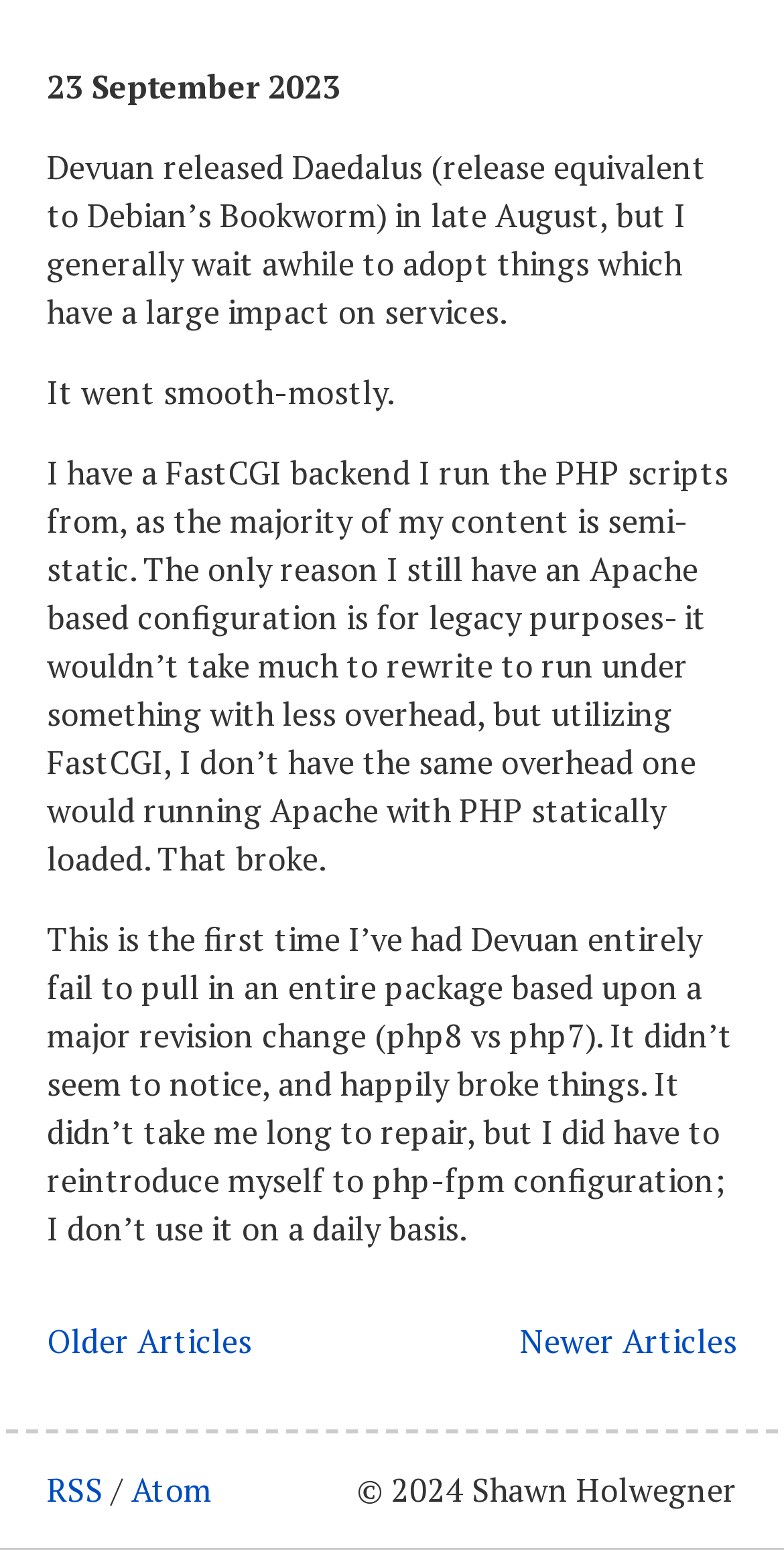Analyze the image and give a detailed response to the question:
What is the author's name?

I found the author's name at the bottom of the webpage, where it says '© 2024 Shawn Holwegner' in a static text element.